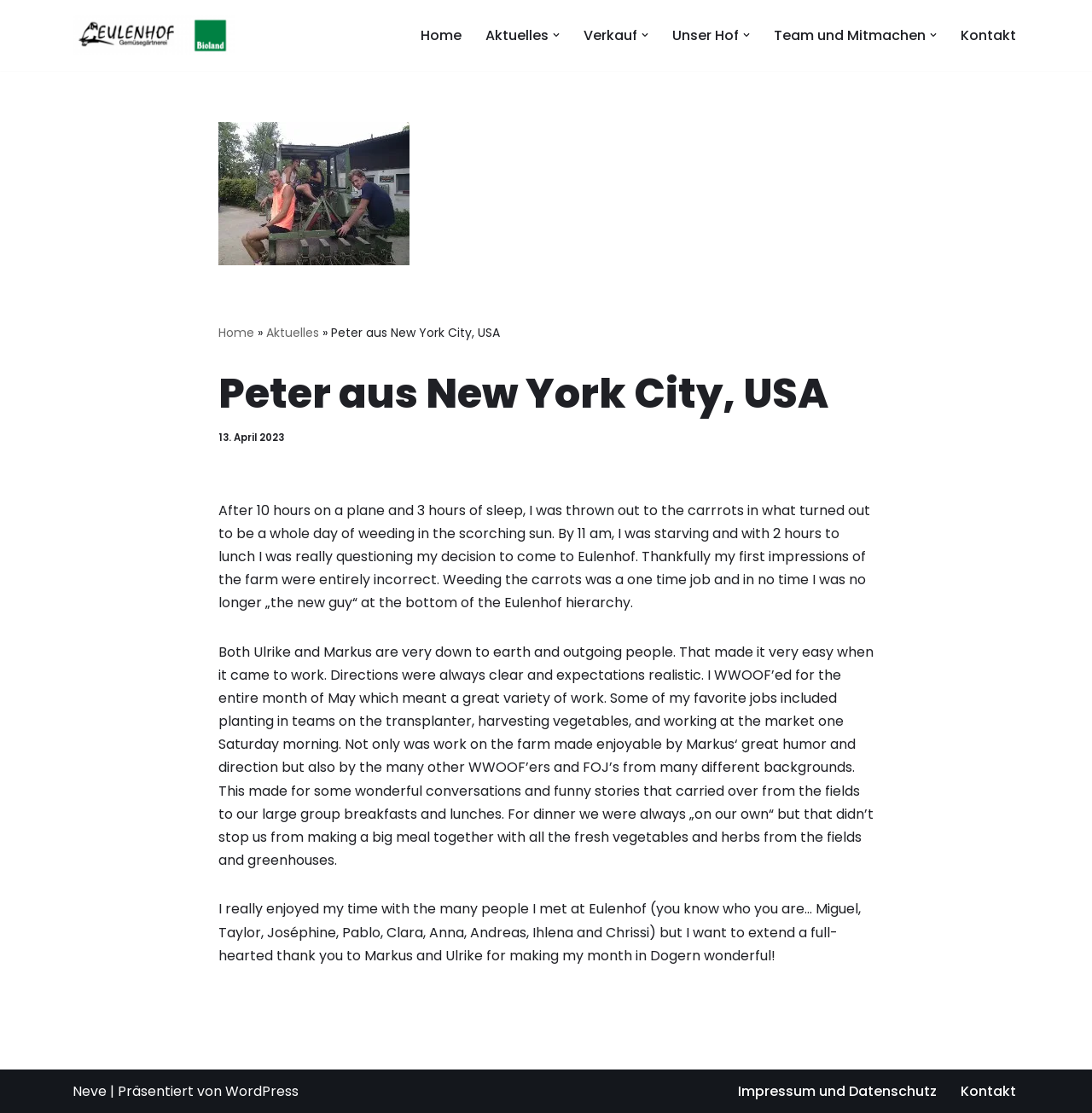Could you identify the text that serves as the heading for this webpage?

Peter aus New York City, USA